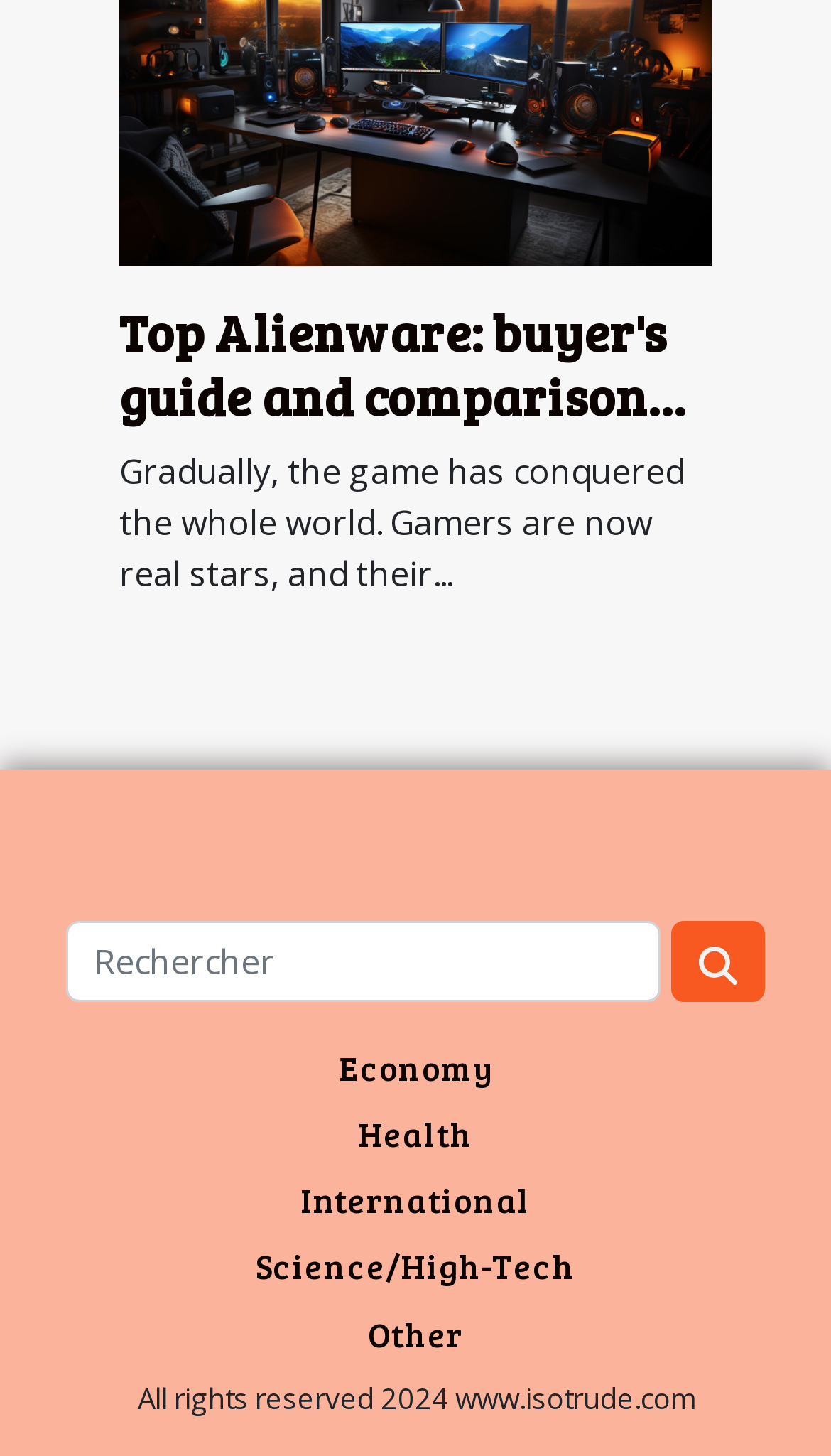Please locate the bounding box coordinates of the element's region that needs to be clicked to follow the instruction: "Click on the Science/High-Tech link". The bounding box coordinates should be provided as four float numbers between 0 and 1, i.e., [left, top, right, bottom].

[0.308, 0.854, 0.692, 0.885]